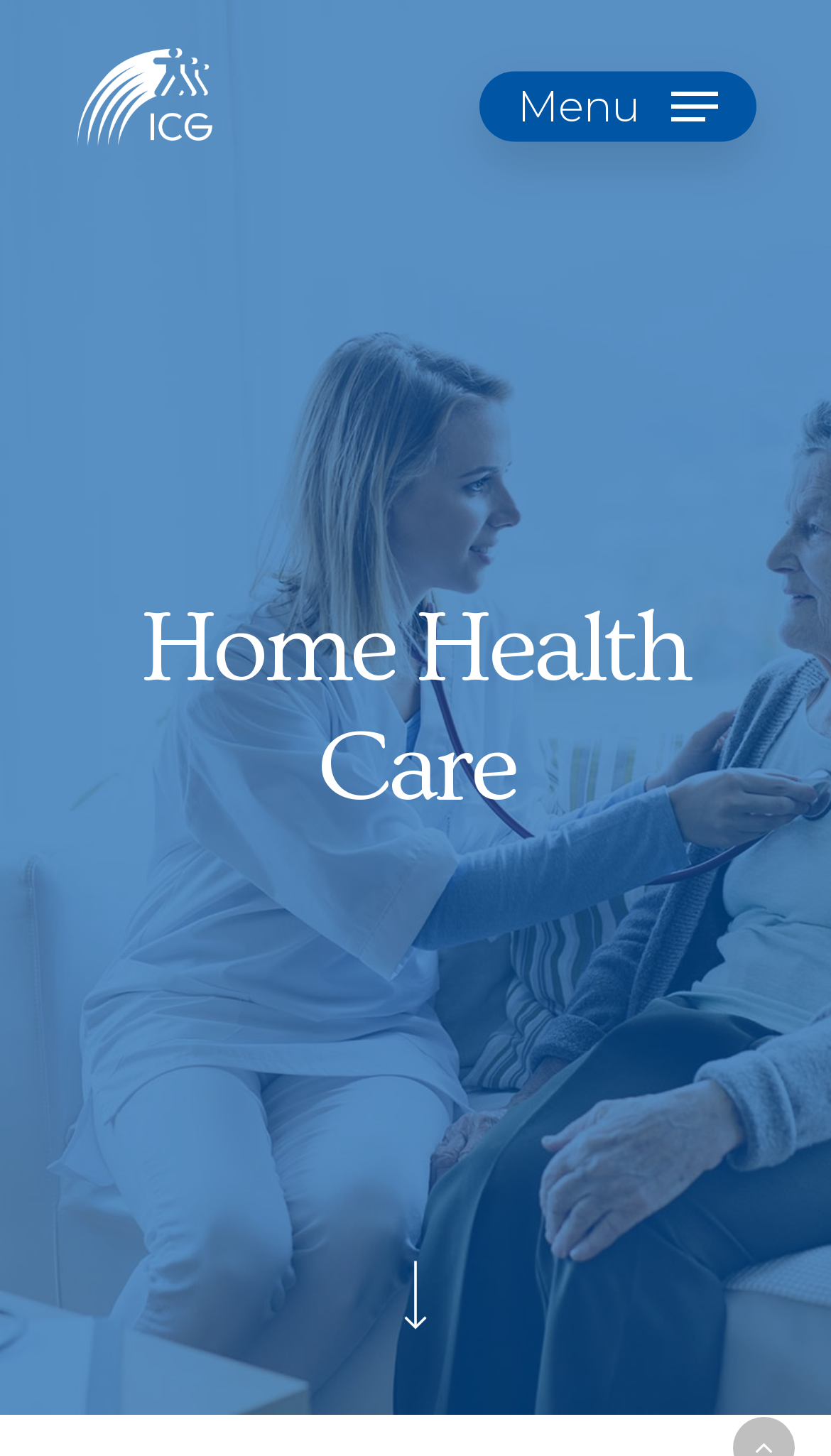Give a detailed account of the webpage, highlighting key information.

The webpage is the homepage of ICG Home Health Care Services. At the top left corner, there is a logo of ICG, which is an image, accompanied by a link with the same name. Below the logo, there is a heading that reads "Home Health Care". 

On the top right side, there is a navigation menu that is not expanded by default. It is located above a row of links that include "About", "Services", and others. The "About" link is positioned at the top left of this row, while the "Services" link is to its right. 

At the bottom of the page, there are two links, "Telehealth" and "Licensed Occupational Therapist", positioned side by side. The "Telehealth" link is on the left, and the "Licensed Occupational Therapist" link is on the right. 

There is also a small image at the bottom left corner of the page, which is not described.